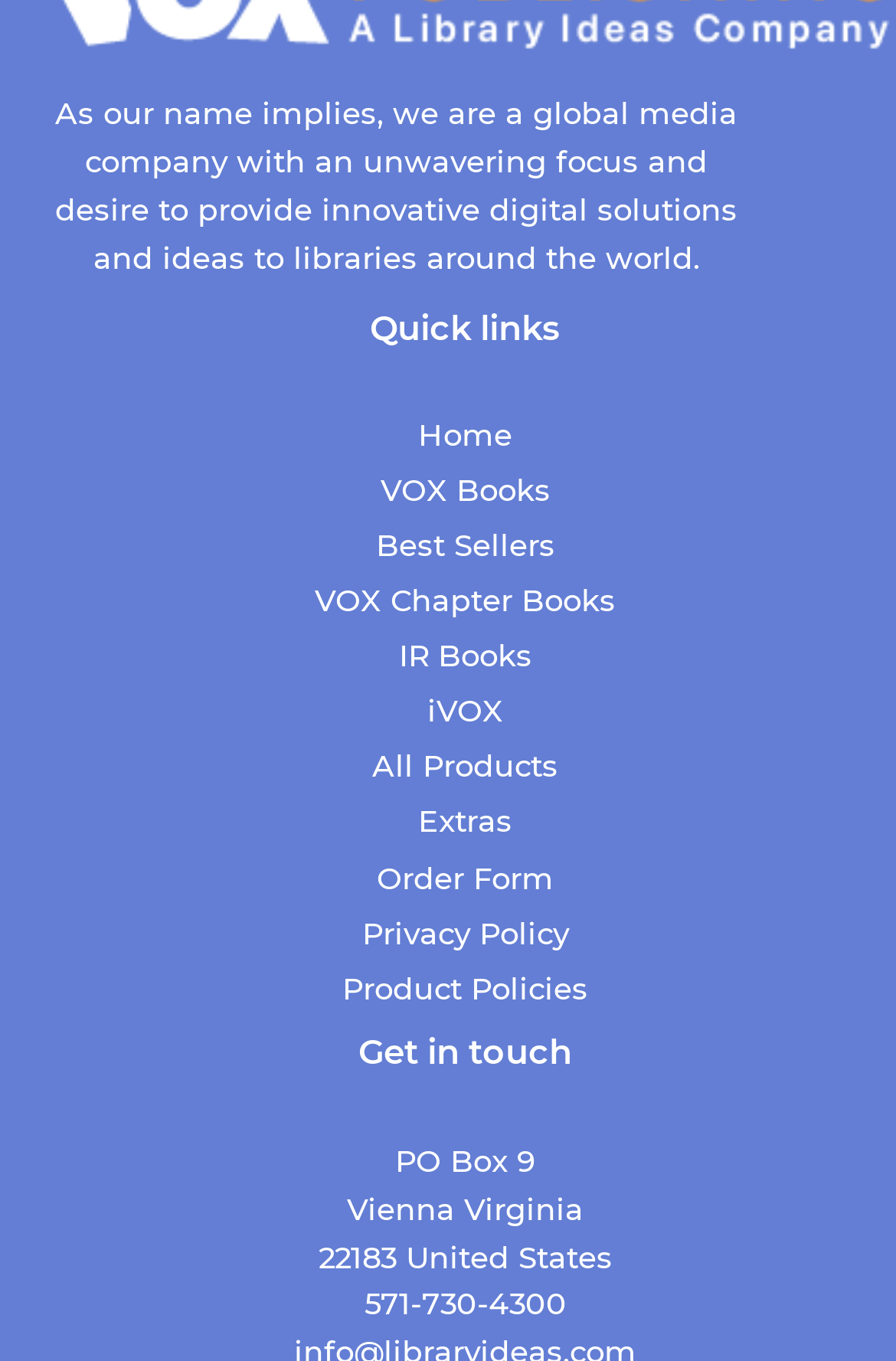Could you provide the bounding box coordinates for the portion of the screen to click to complete this instruction: "Click on Home"?

[0.038, 0.302, 1.0, 0.338]